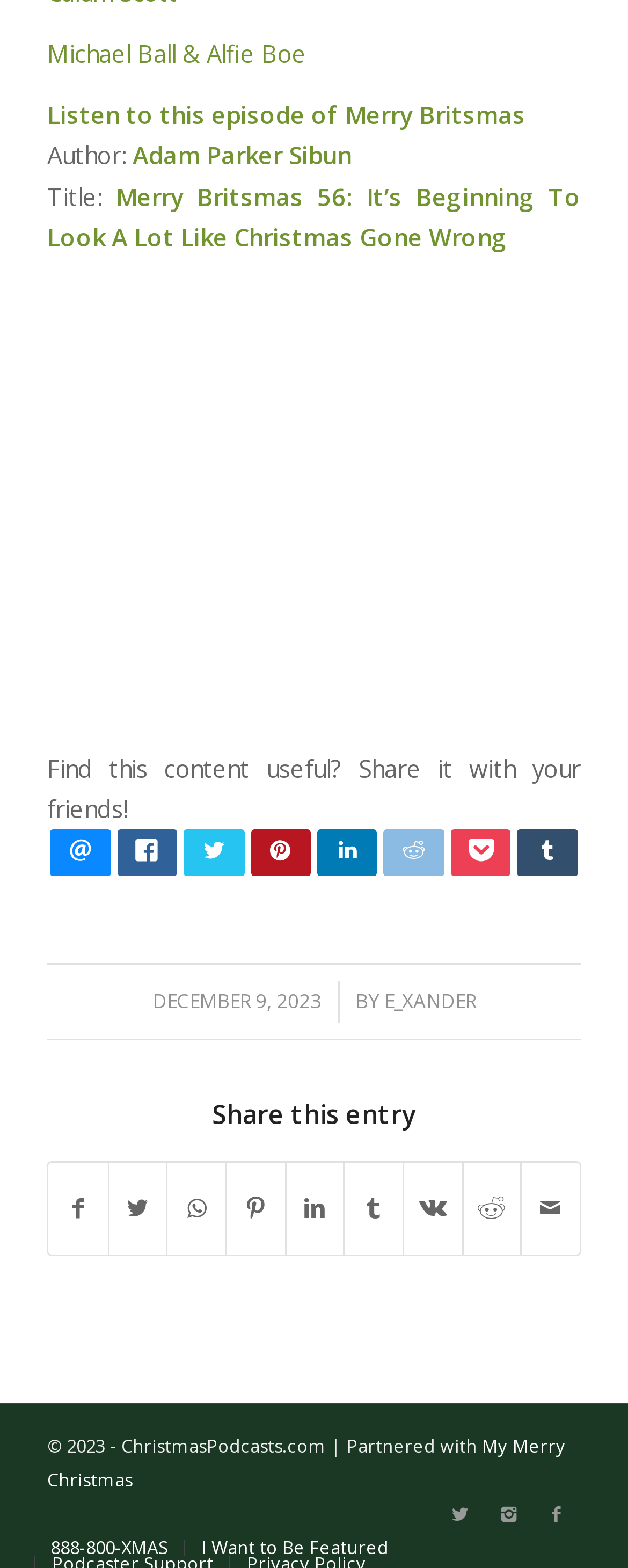What is the title of the podcast episode?
Using the image, give a concise answer in the form of a single word or short phrase.

Merry Britsmas 56: It’s Beginning To Look A Lot Like Christmas Gone Wrong